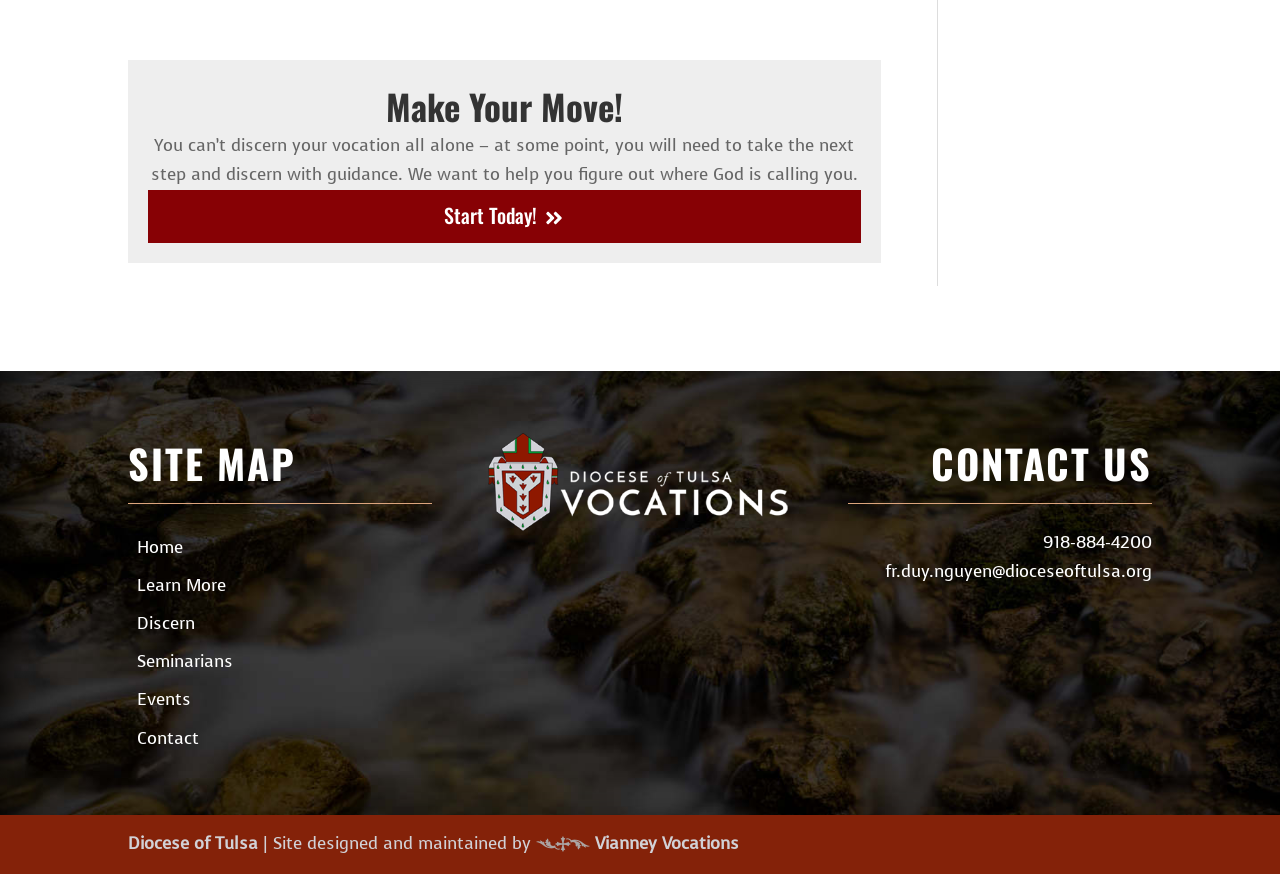Determine the bounding box coordinates for the area that should be clicked to carry out the following instruction: "Learn more about vocations".

[0.1, 0.649, 0.183, 0.693]